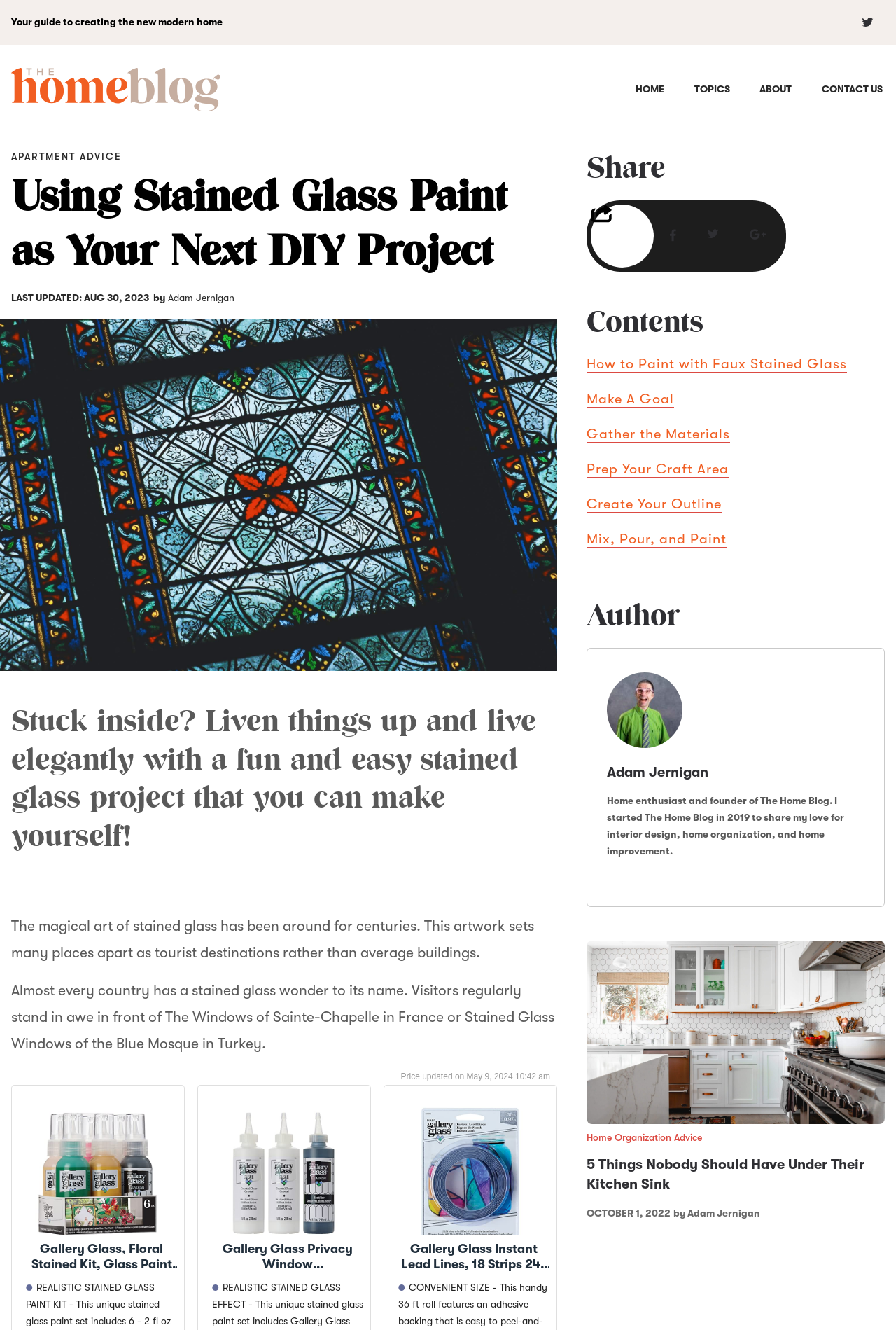How many images are there in the article?
Look at the image and answer the question with a single word or phrase.

7